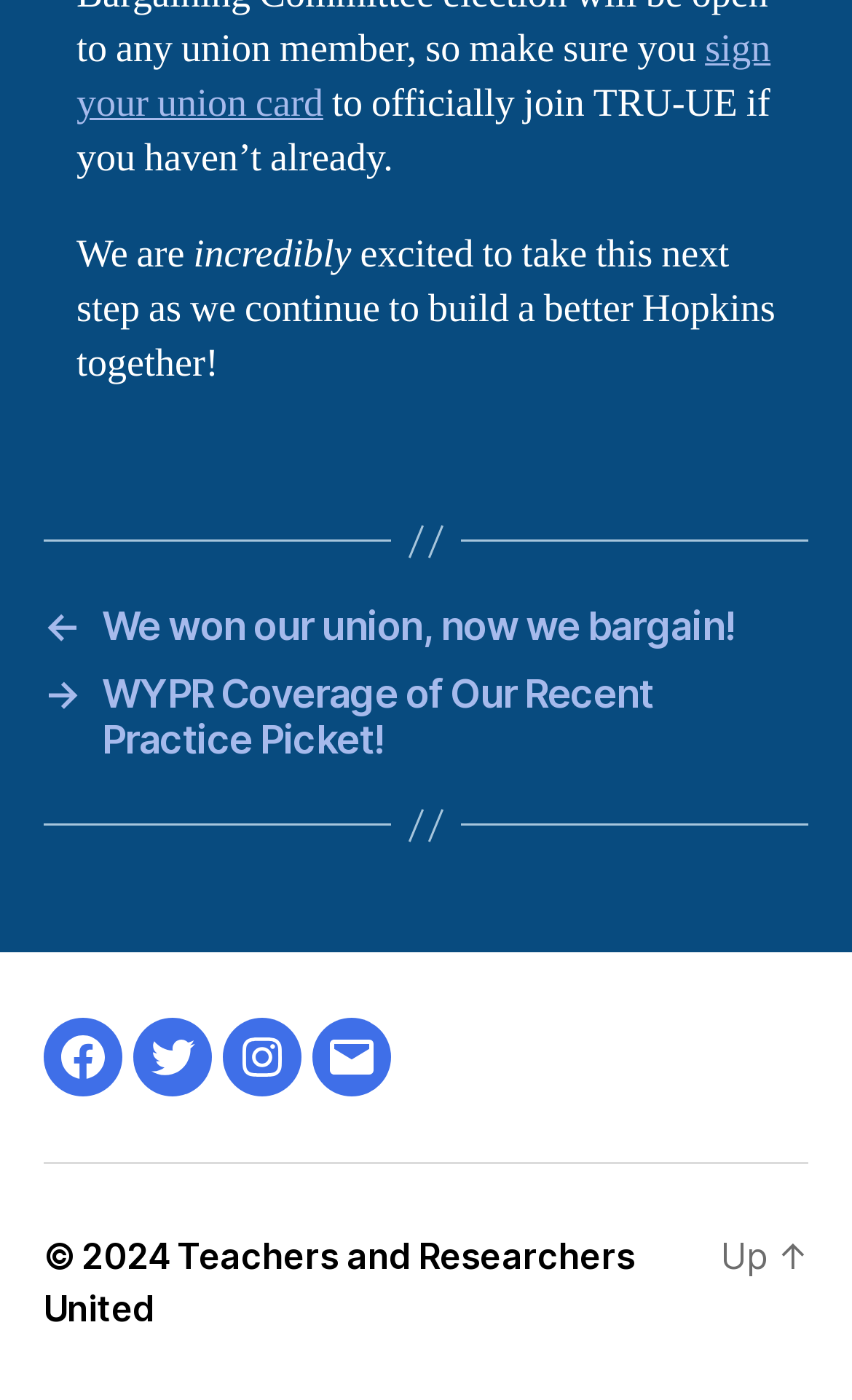Respond with a single word or phrase for the following question: 
How many social media links are available?

4